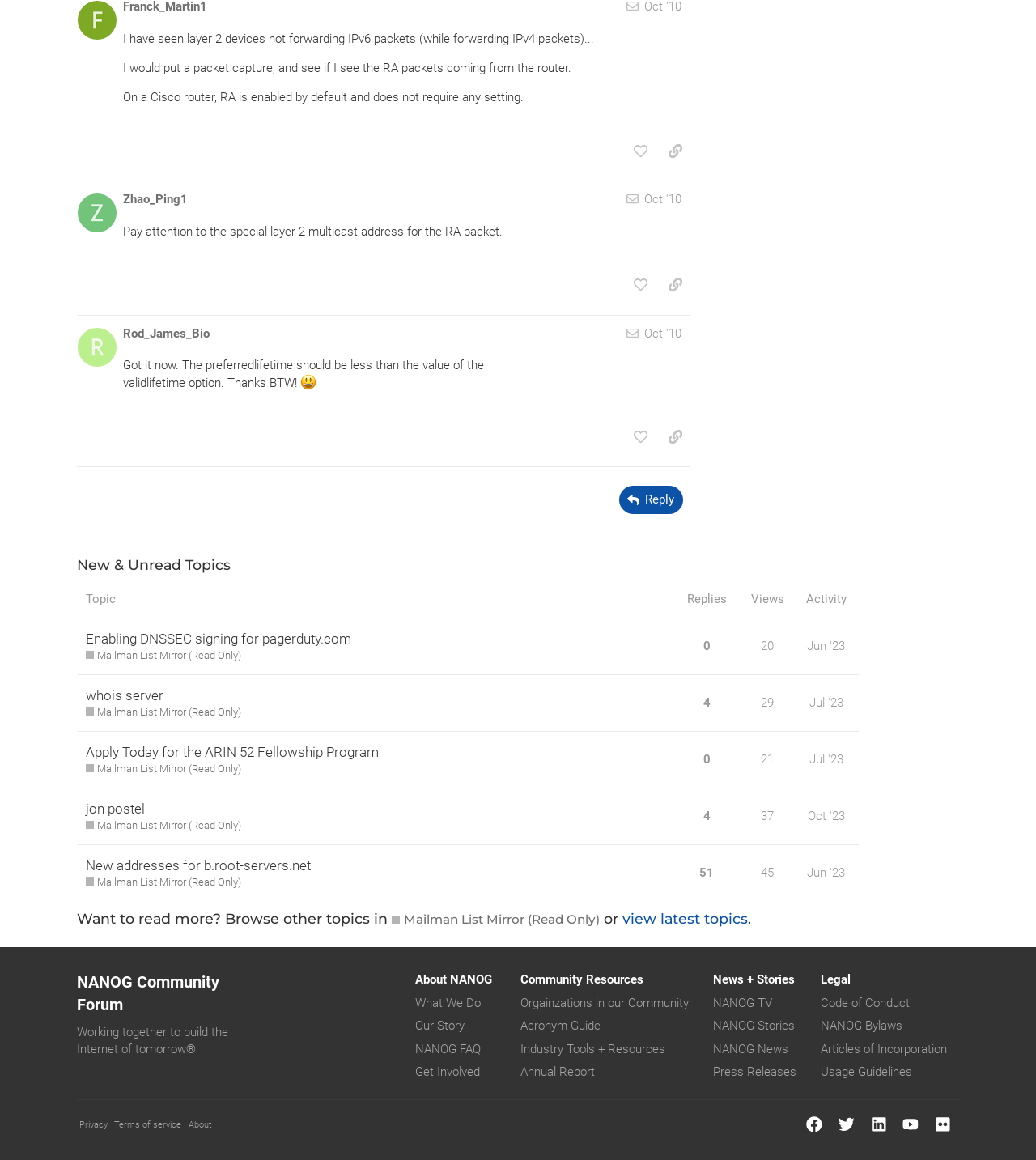What is the purpose of the 'New & Unread Topics' section?
Using the image, provide a concise answer in one word or a short phrase.

To display unread topics